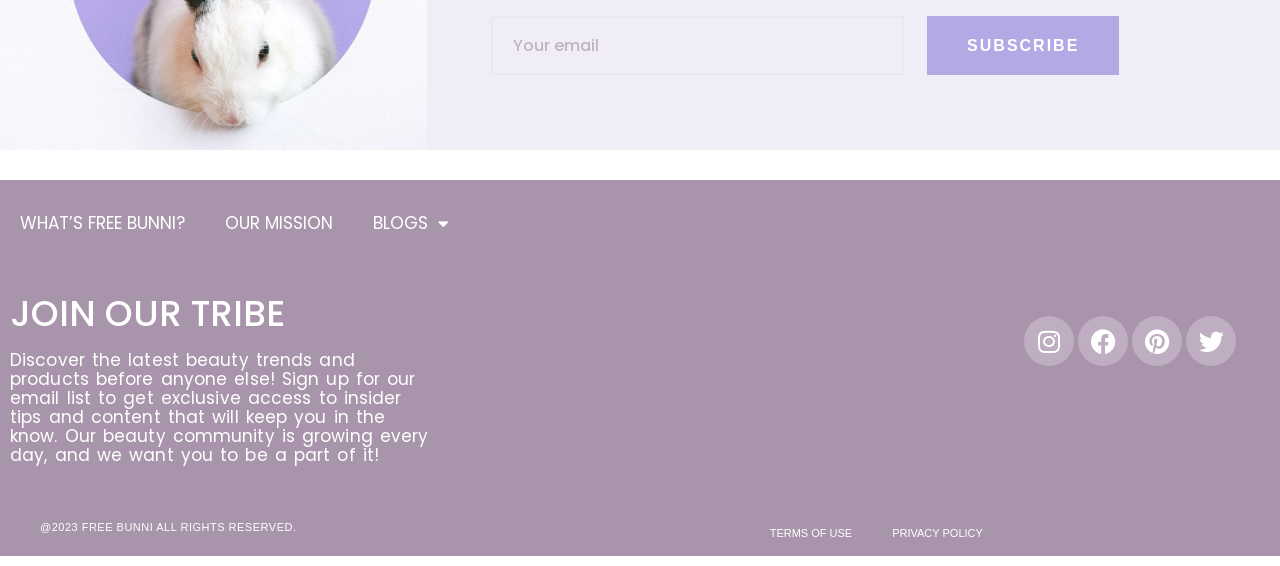From the given element description: "parent_node: Email name="form_fields[email]" placeholder="Your email"", find the bounding box for the UI element. Provide the coordinates as four float numbers between 0 and 1, in the order [left, top, right, bottom].

[0.383, 0.029, 0.706, 0.133]